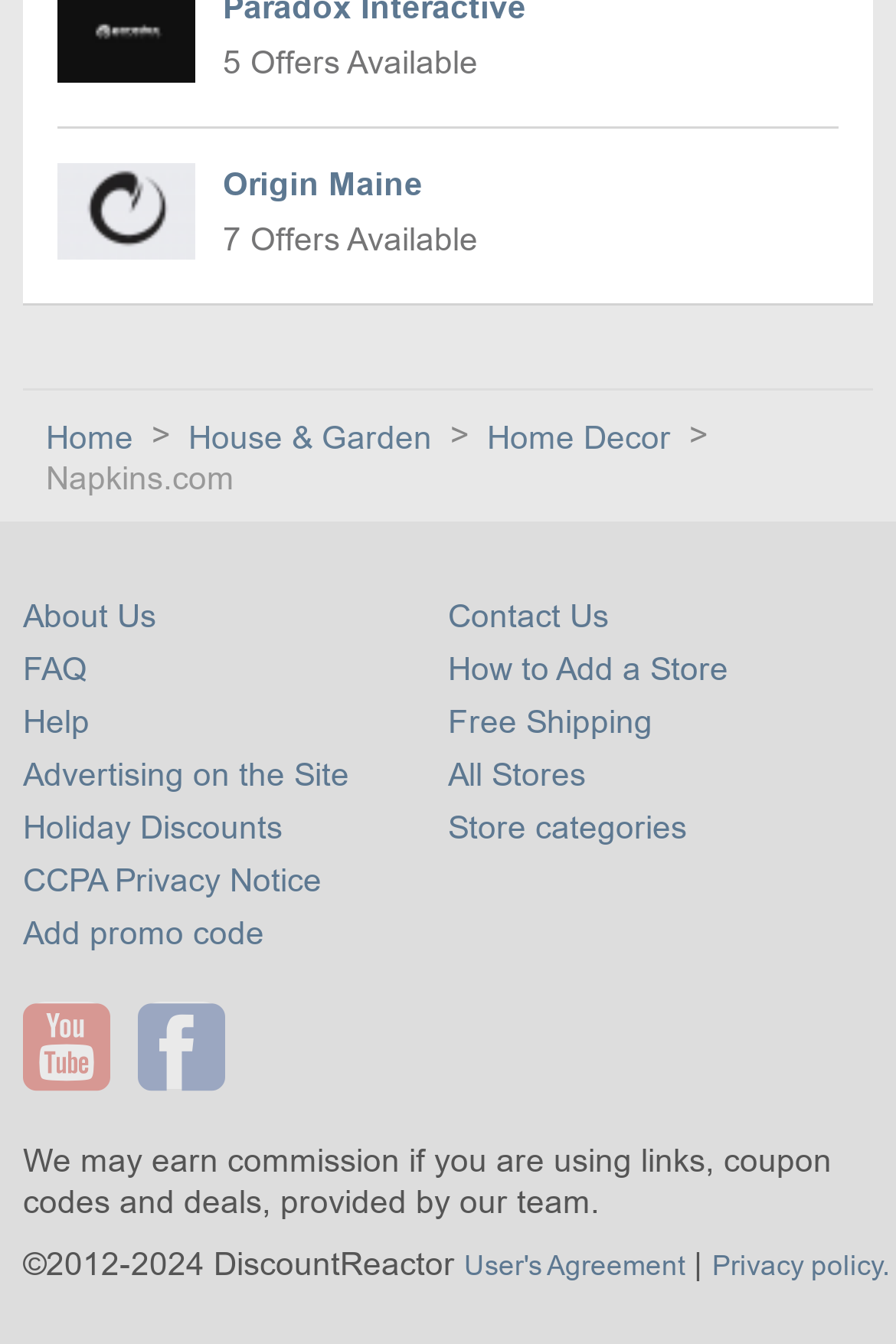Given the content of the image, can you provide a detailed answer to the question?
What is the purpose of the 'Add promo code' link?

I determined the purpose of this link by its text content, which suggests that it allows users to add a promo code, likely for discounts or other benefits.